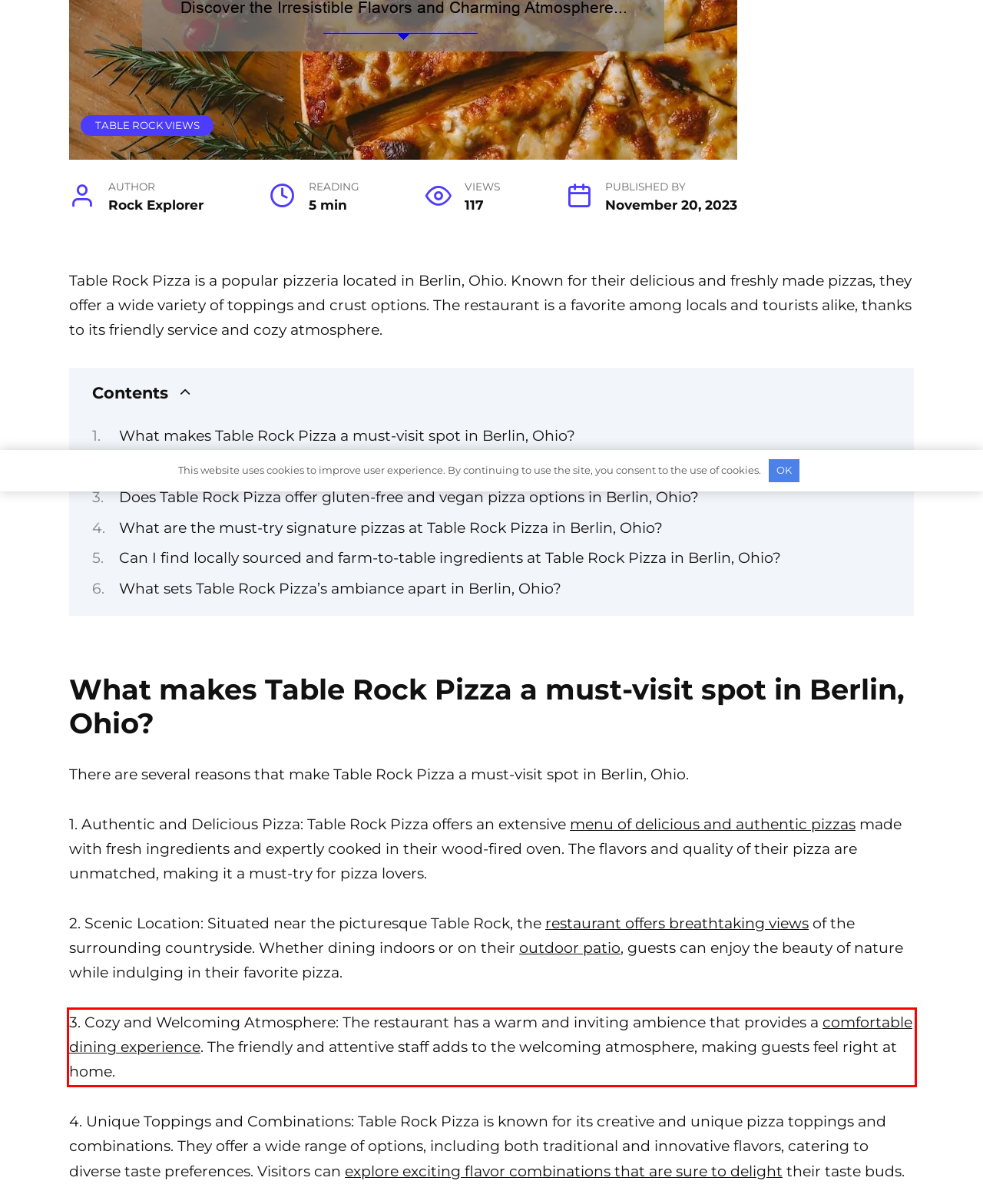Please analyze the provided webpage screenshot and perform OCR to extract the text content from the red rectangle bounding box.

3. Cozy and Welcoming Atmosphere: The restaurant has a warm and inviting ambience that provides a comfortable dining experience. The friendly and attentive staff adds to the welcoming atmosphere, making guests feel right at home.